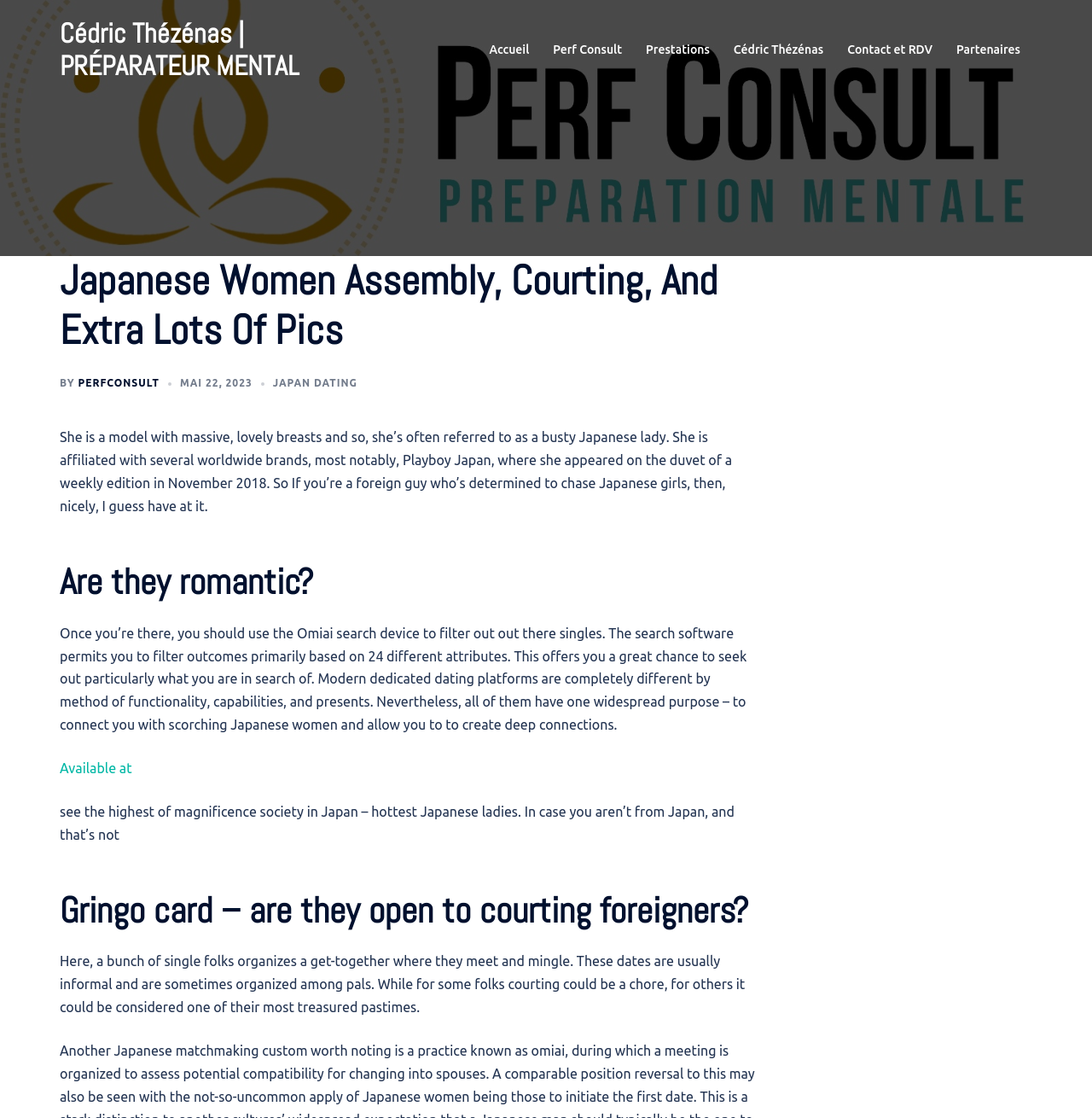Please find and report the bounding box coordinates of the element to click in order to perform the following action: "Click on the 'Perf Consult' link". The coordinates should be expressed as four float numbers between 0 and 1, in the format [left, top, right, bottom].

[0.507, 0.036, 0.57, 0.054]